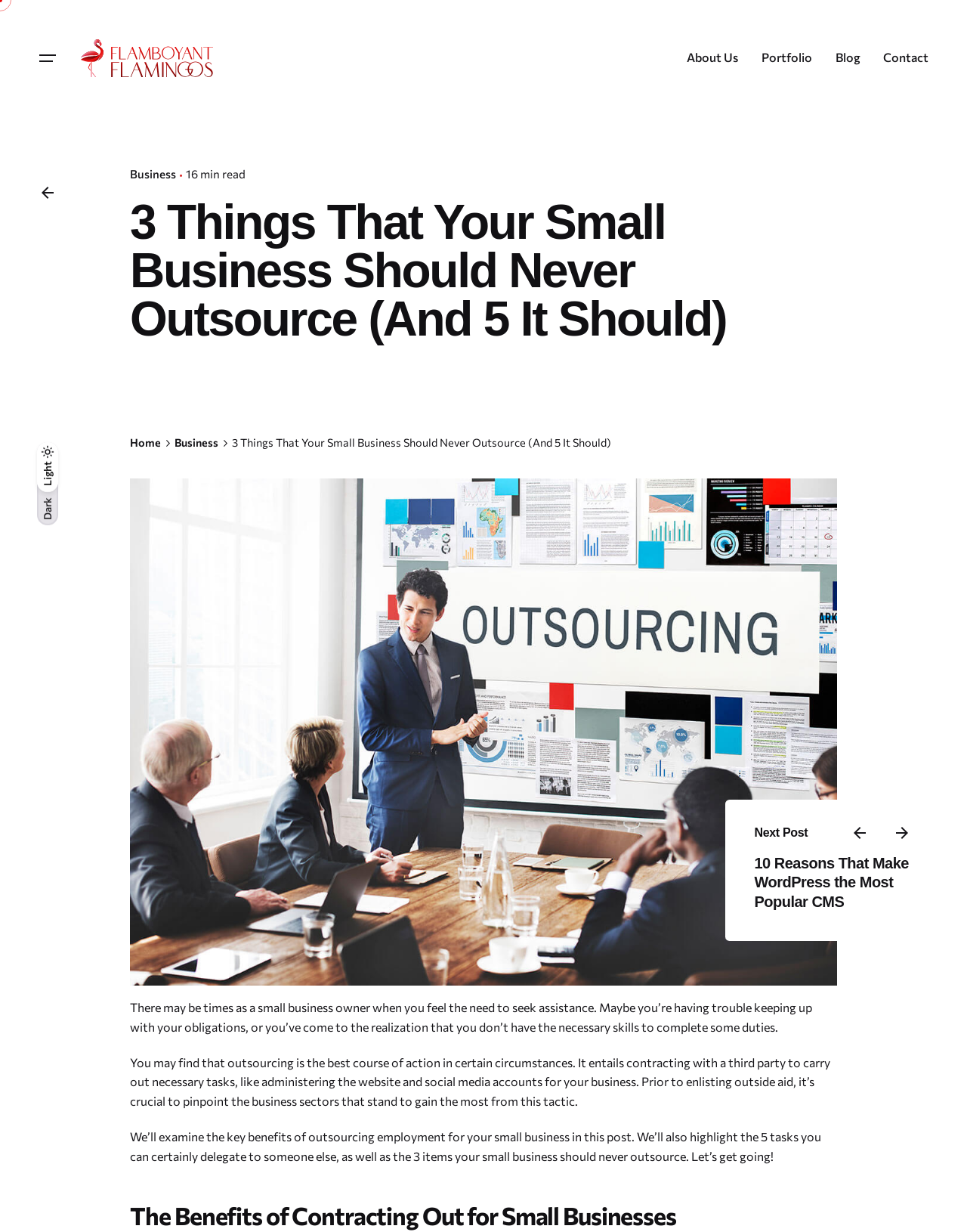Identify the bounding box for the element characterized by the following description: "parent_node: Back".

[0.027, 0.139, 0.071, 0.173]